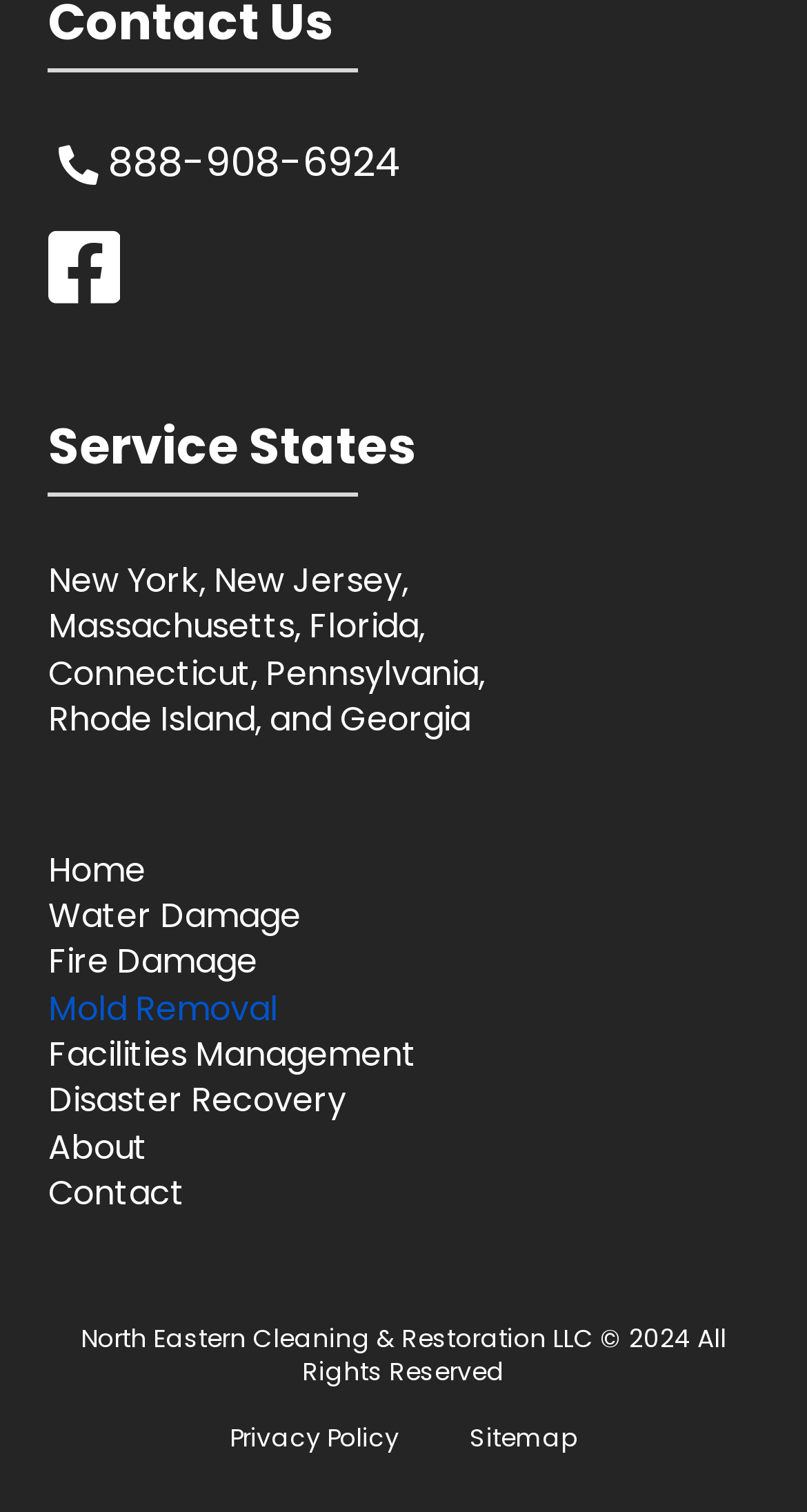Show the bounding box coordinates for the HTML element described as: "Home".

[0.06, 0.56, 0.181, 0.591]